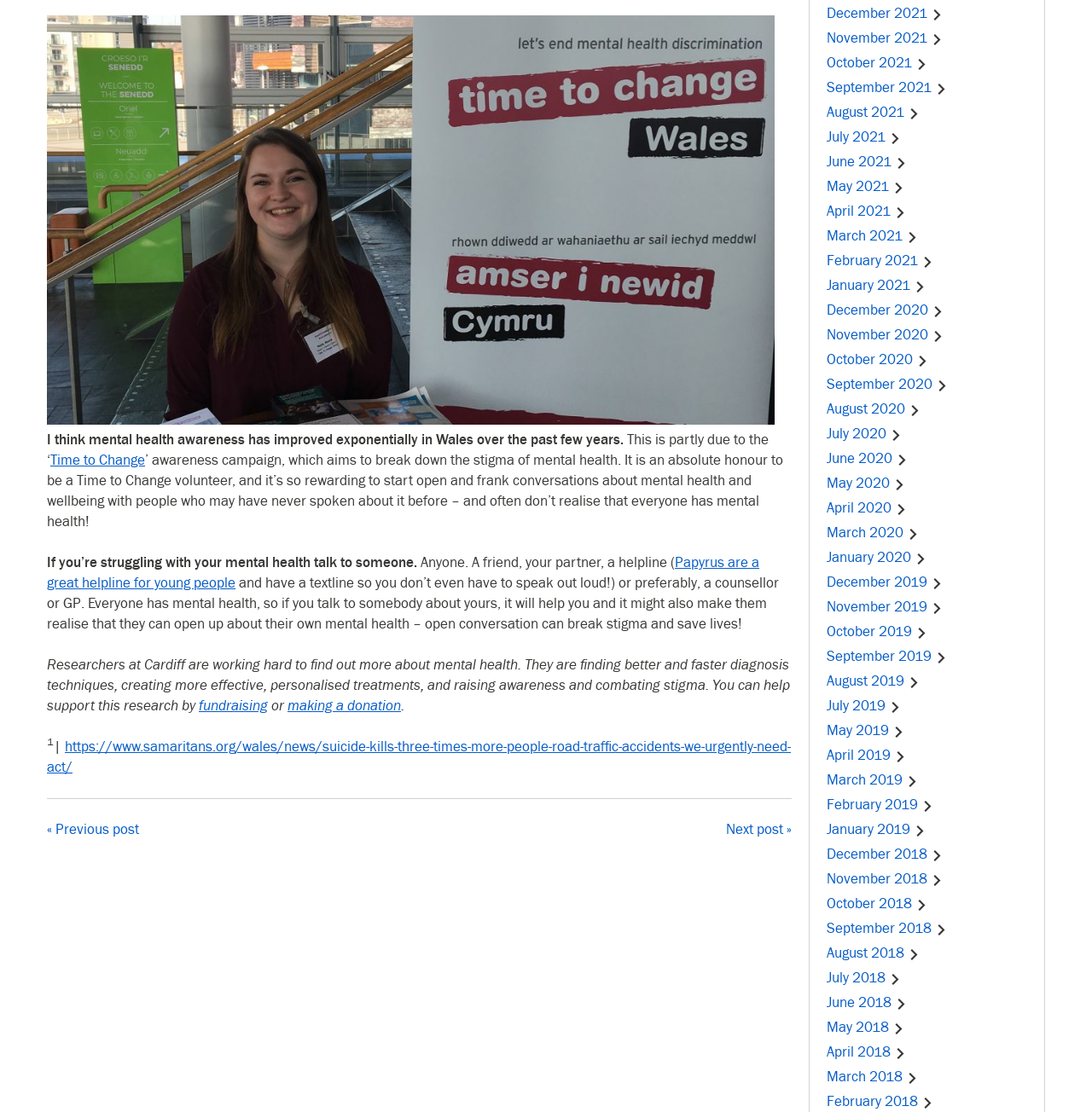What is the topic of the post?
Please provide a full and detailed response to the question.

Based on the content of the post, it appears to be discussing mental health awareness and the importance of talking about mental health. The text mentions the 'Time to Change' awareness campaign and the need to break down the stigma of mental health.